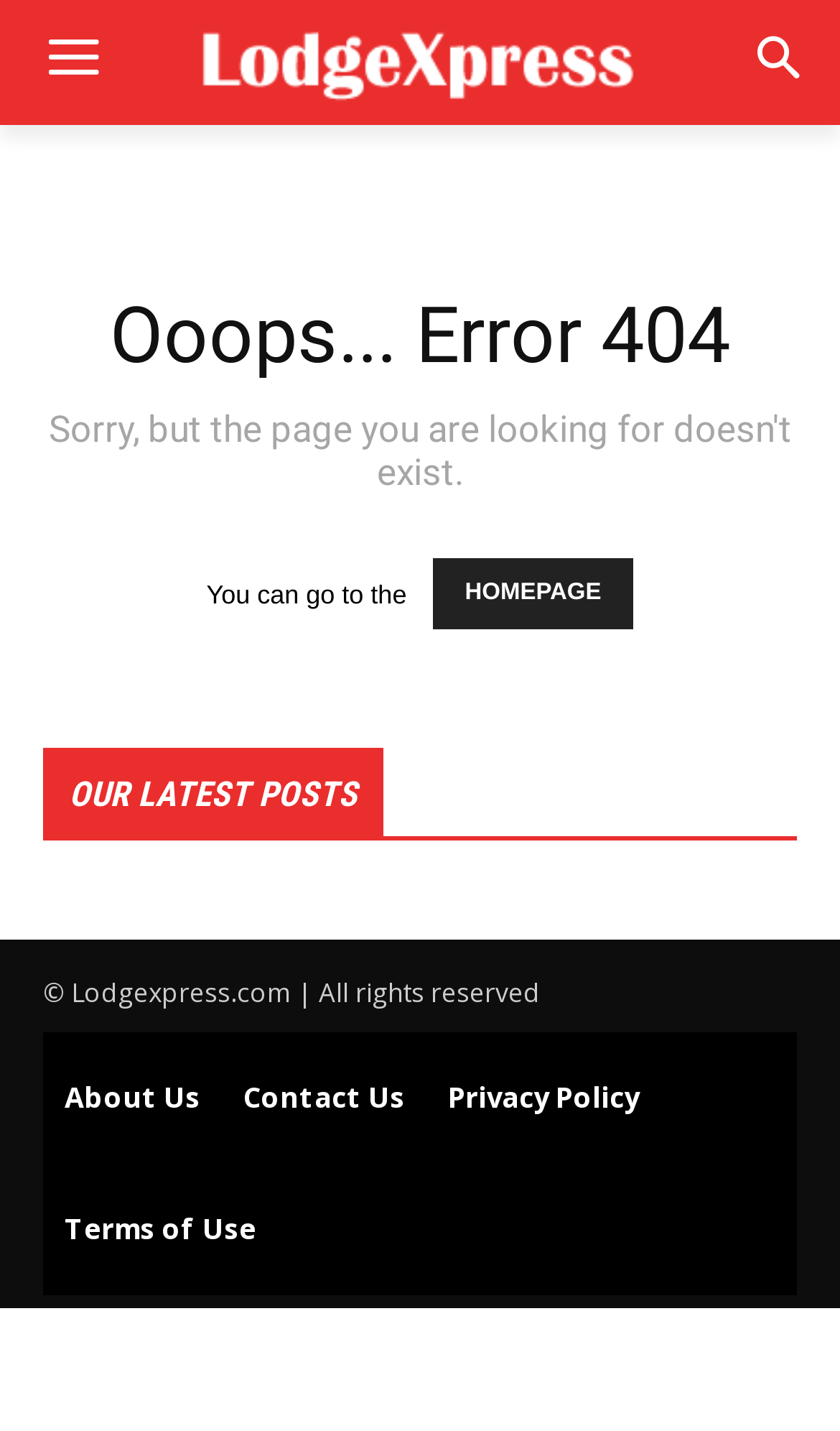Find the bounding box coordinates for the element described here: "Homepage".

[0.515, 0.391, 0.754, 0.44]